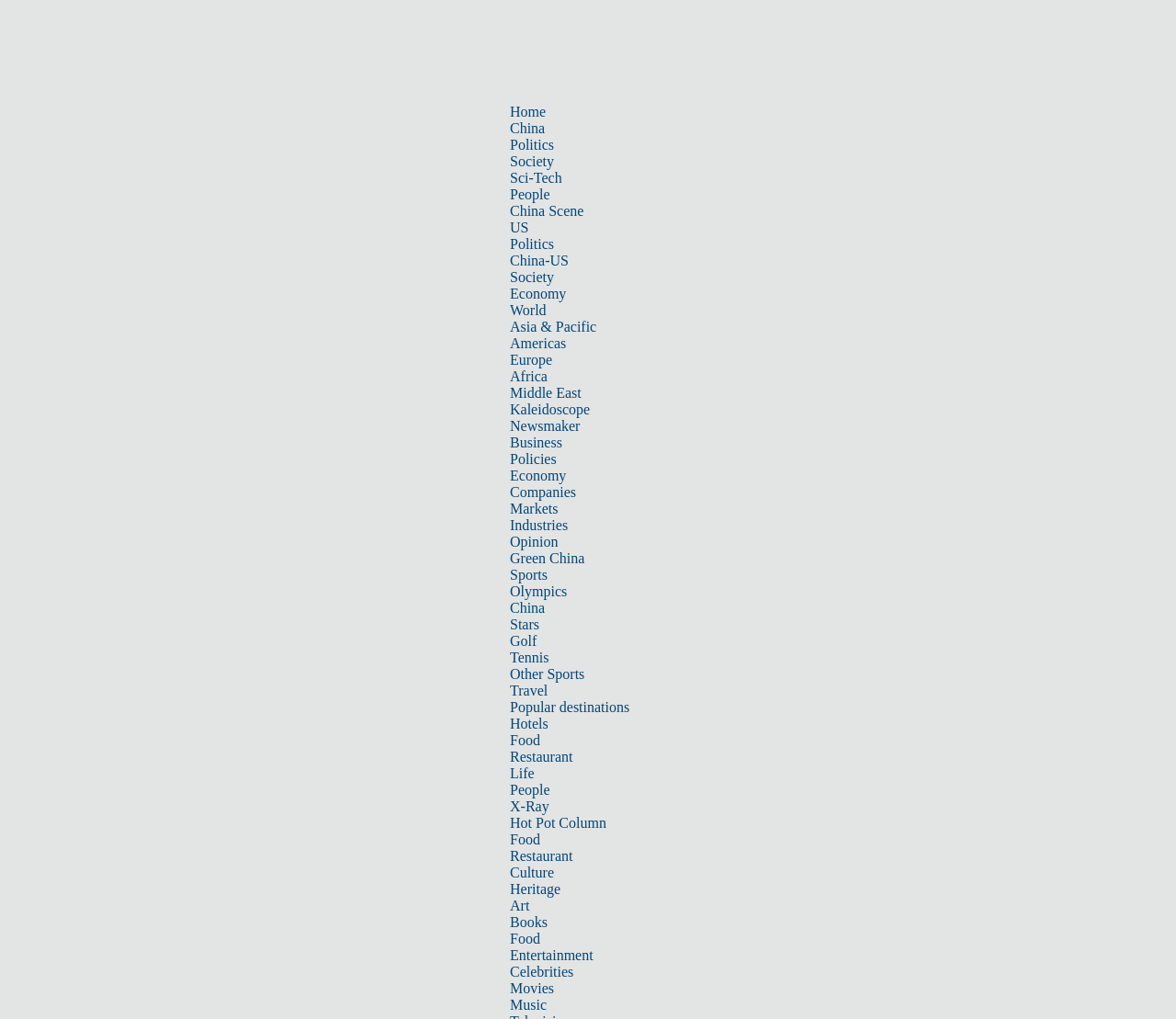Determine the bounding box coordinates of the region that needs to be clicked to achieve the task: "Explore the 'Business' section".

[0.434, 0.427, 0.478, 0.442]